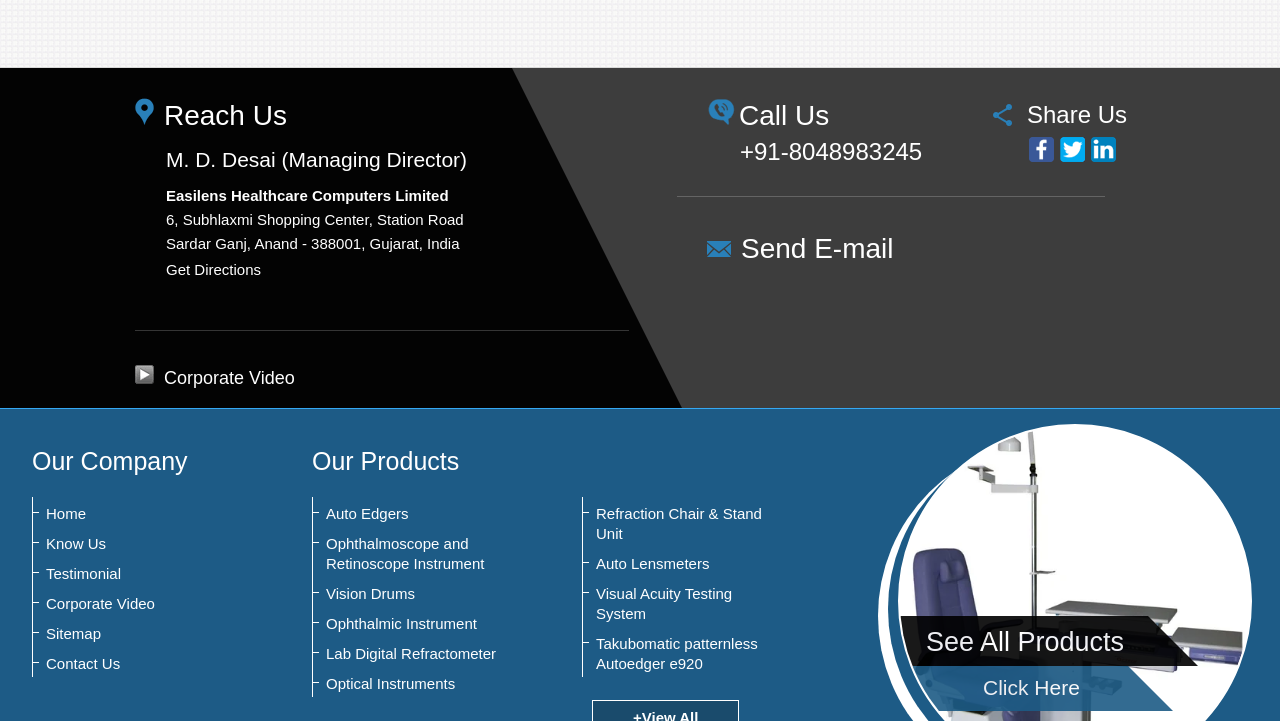Determine the coordinates of the bounding box for the clickable area needed to execute this instruction: "View all products".

[0.678, 0.854, 0.936, 0.924]